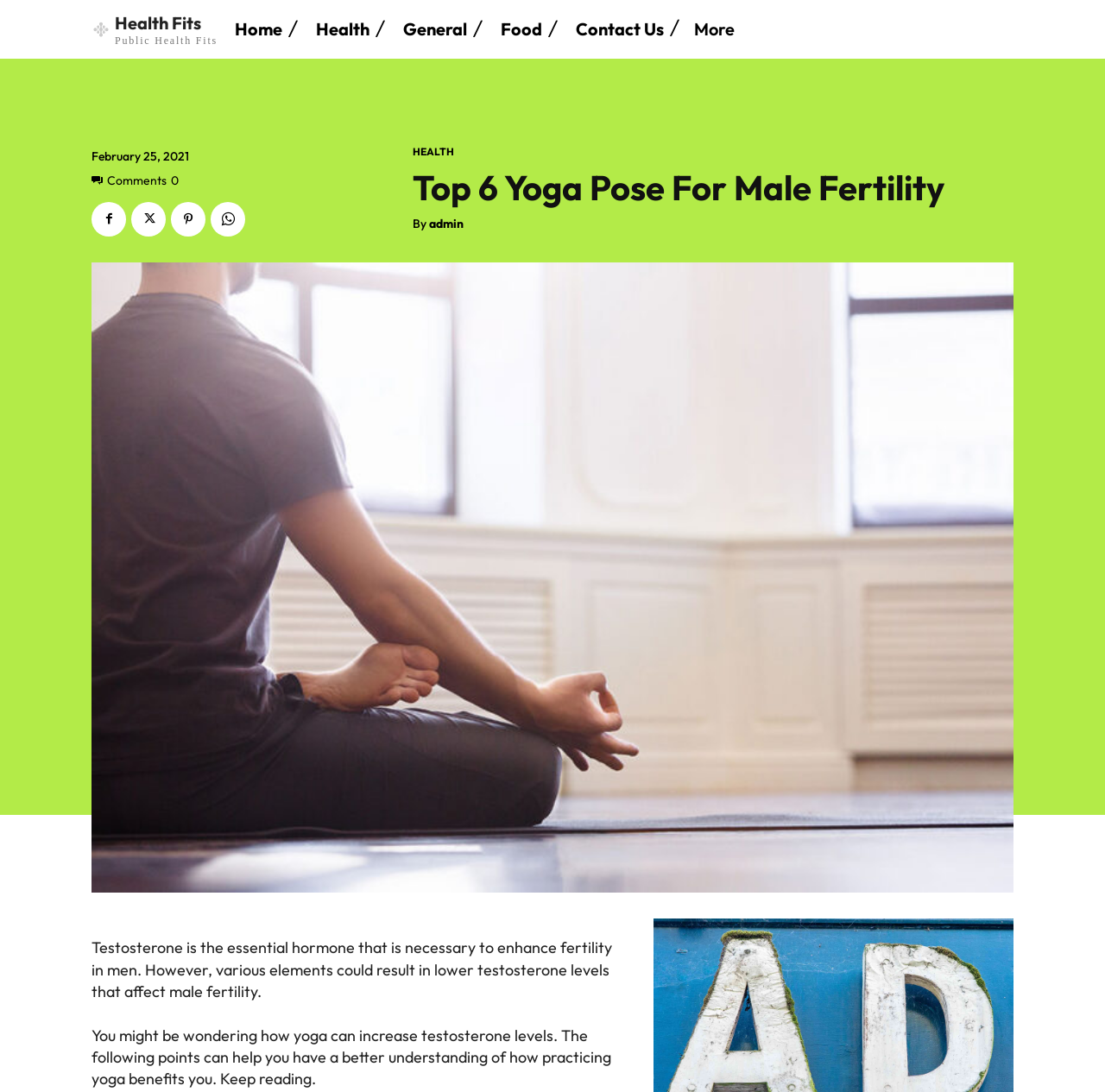Create an elaborate caption that covers all aspects of the webpage.

The webpage is about male fertility and the benefits of yoga in increasing testosterone levels. At the top, there is a search bar with a search button to the right. Above the search bar, there are several links to different categories, including Tech, AI, Entertainment, and Health Fits Public Health Fits. 

To the left of the search bar, there are social media links and a link to the website's logo. Below the search bar, there are more links to different sections of the website, including Home, Health, General, Food, and Contact Us. 

The main content of the webpage starts with a heading that reads "Top 6 Yoga Pose For Male Fertility". Below the heading, there is a byline that indicates the article was written by "admin". 

The article begins with a brief introduction to the importance of testosterone in male fertility and how various elements can affect testosterone levels. The introduction is followed by a statement that sets up the rest of the article, which will explain how practicing yoga can benefit male fertility. 

To the left of the article, there is a large image that takes up most of the page. At the top right corner of the page, there is a small image. There are also several social media links and a timestamp that indicates the article was published on February 25, 2021.